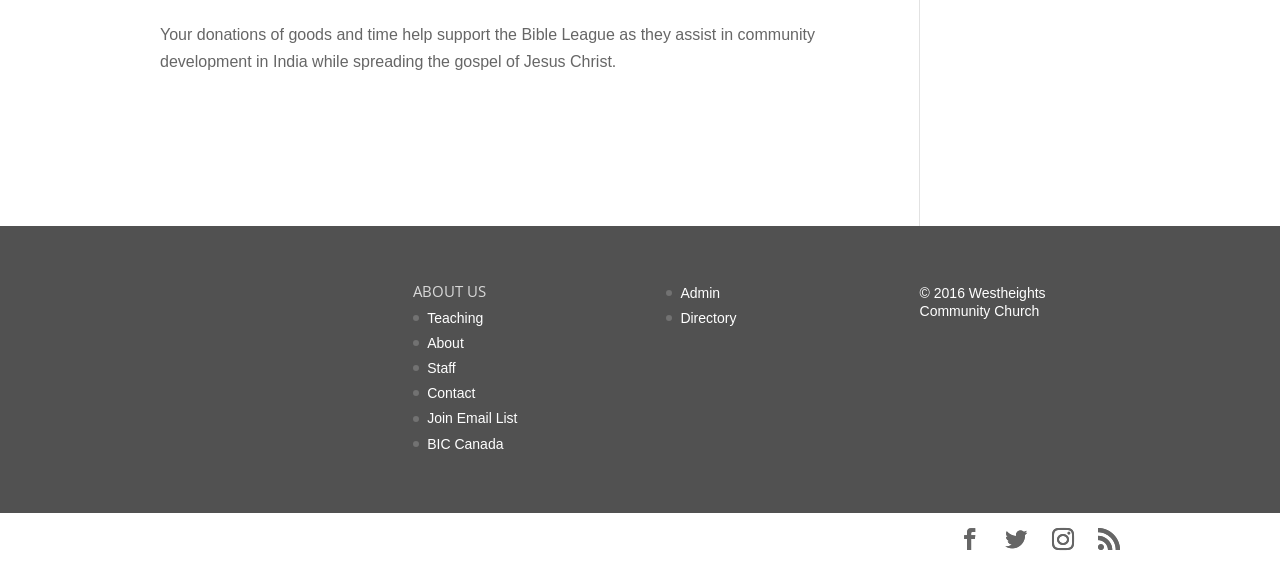Using the provided description BIC Canada, find the bounding box coordinates for the UI element. Provide the coordinates in (top-left x, top-left y, bottom-right x, bottom-right y) format, ensuring all values are between 0 and 1.

[0.334, 0.775, 0.393, 0.804]